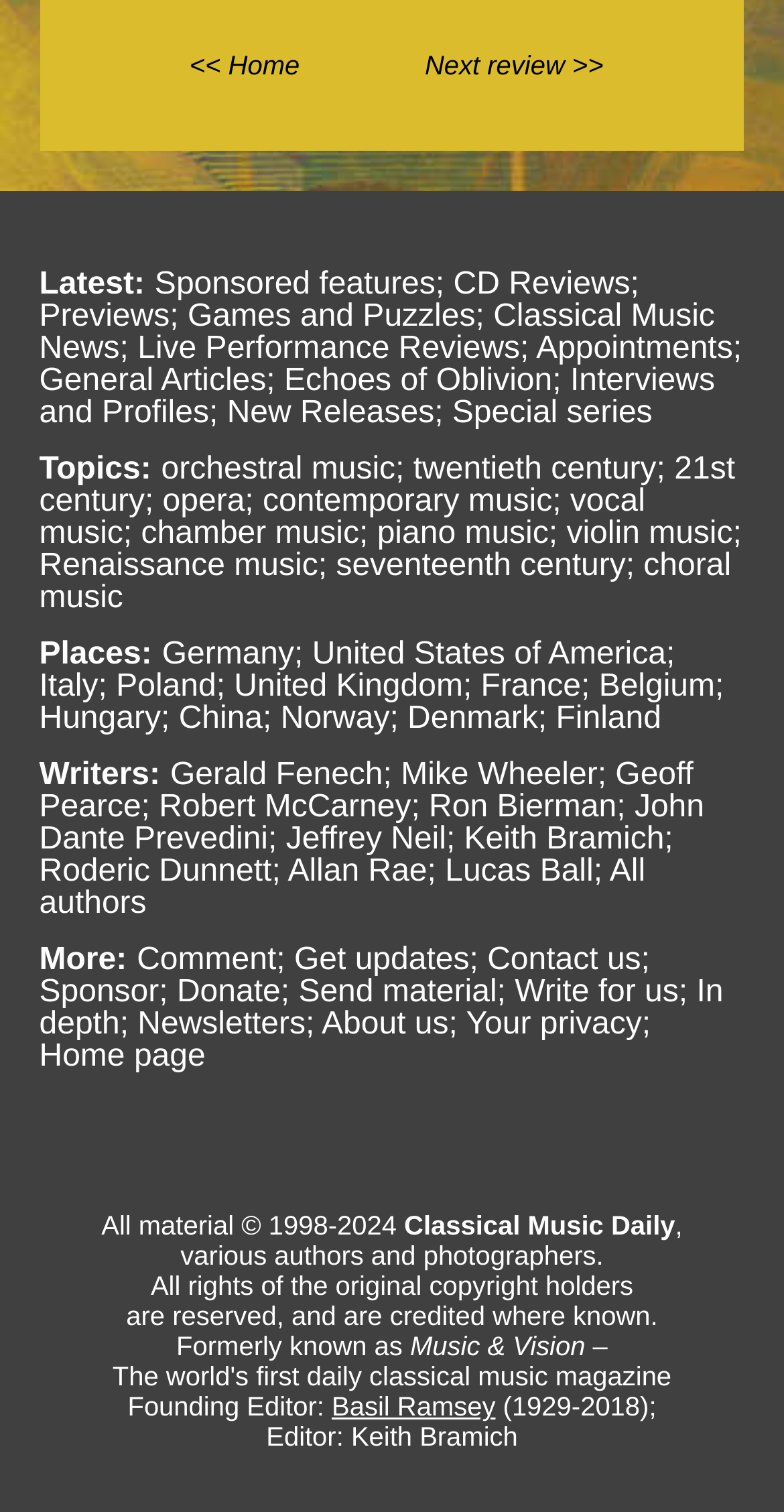What is the name of the Editor of the website?
Based on the screenshot, respond with a single word or phrase.

Keith Bramich